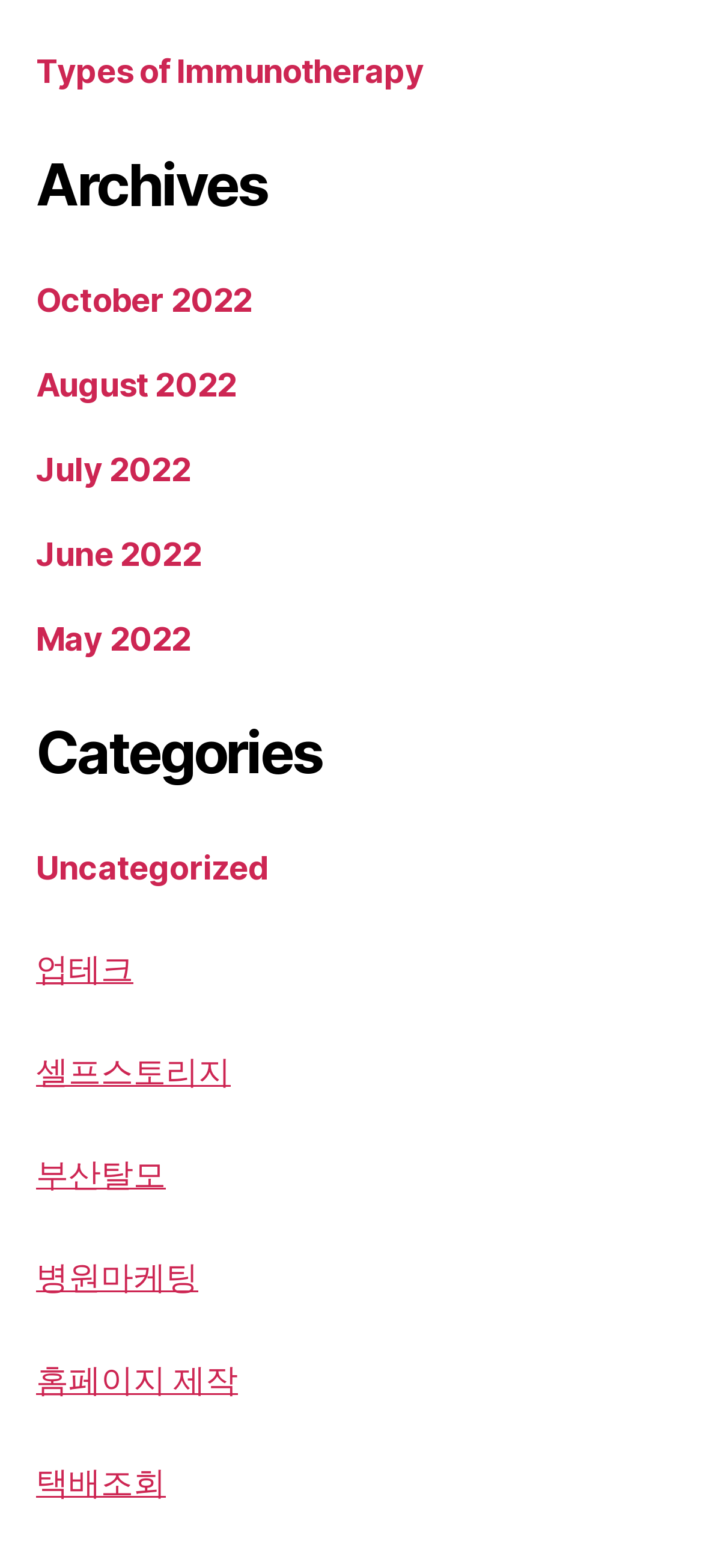Locate the bounding box of the UI element described by: "Types of Immunotherapy" in the given webpage screenshot.

[0.051, 0.033, 0.603, 0.057]